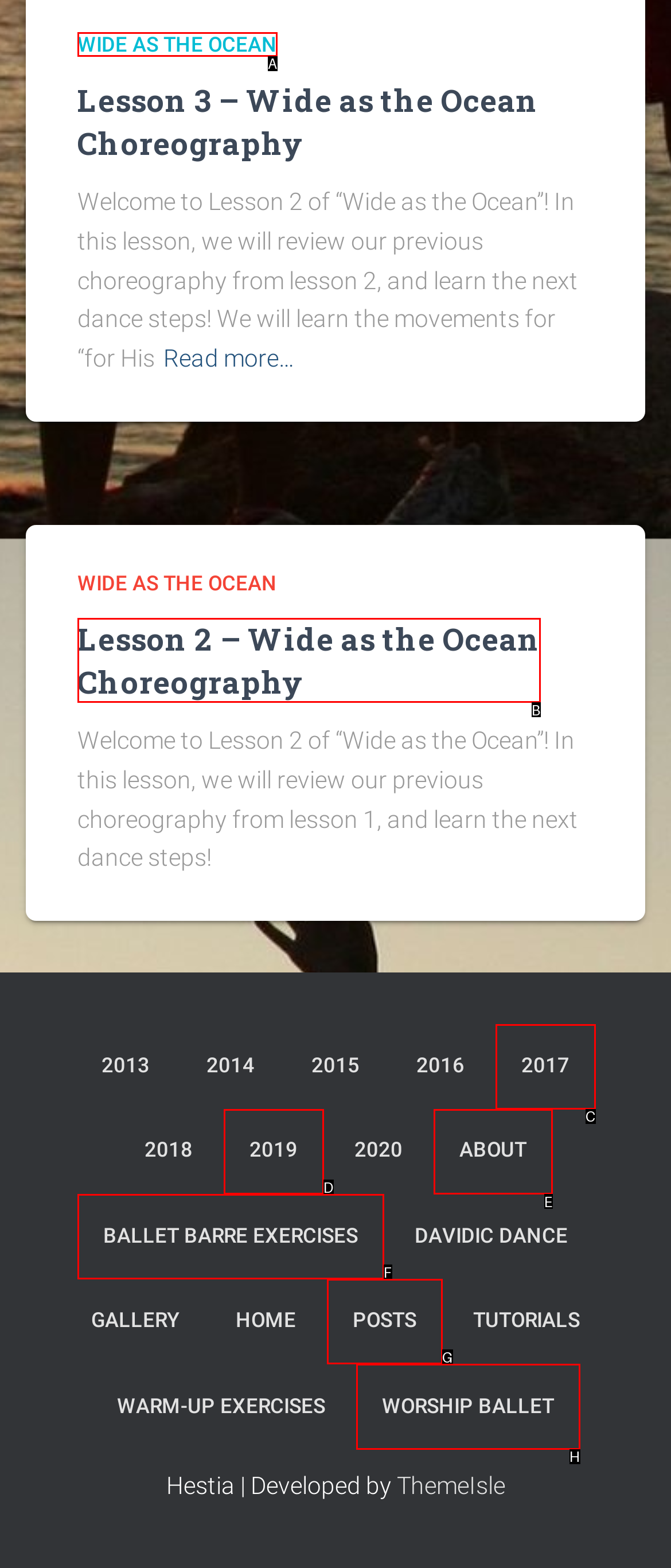Choose the option that matches the following description: Ballet Barre Exercises
Answer with the letter of the correct option.

F